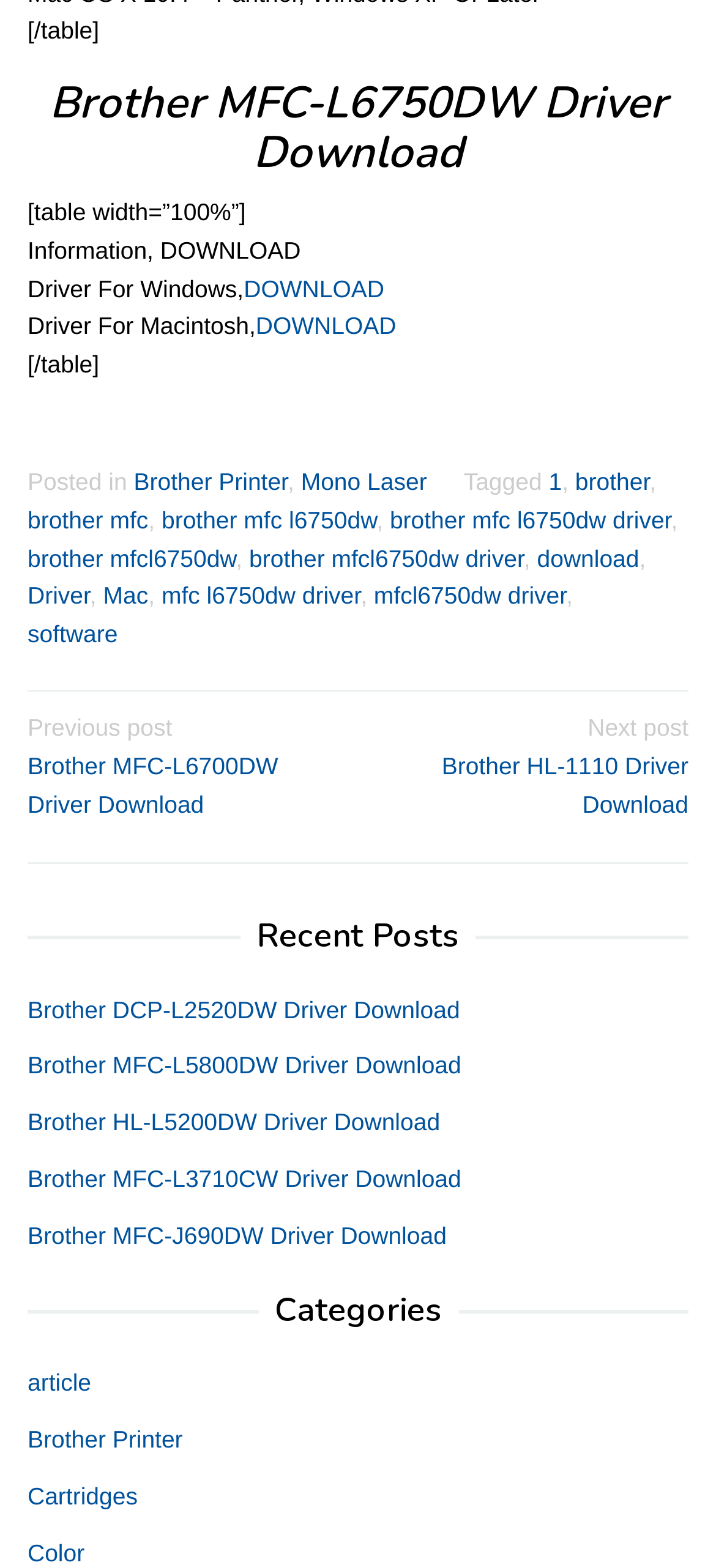Locate the bounding box coordinates of the clickable element to fulfill the following instruction: "Read previous post Brother MFC-L6700DW Driver Download". Provide the coordinates as four float numbers between 0 and 1 in the format [left, top, right, bottom].

[0.038, 0.453, 0.482, 0.522]